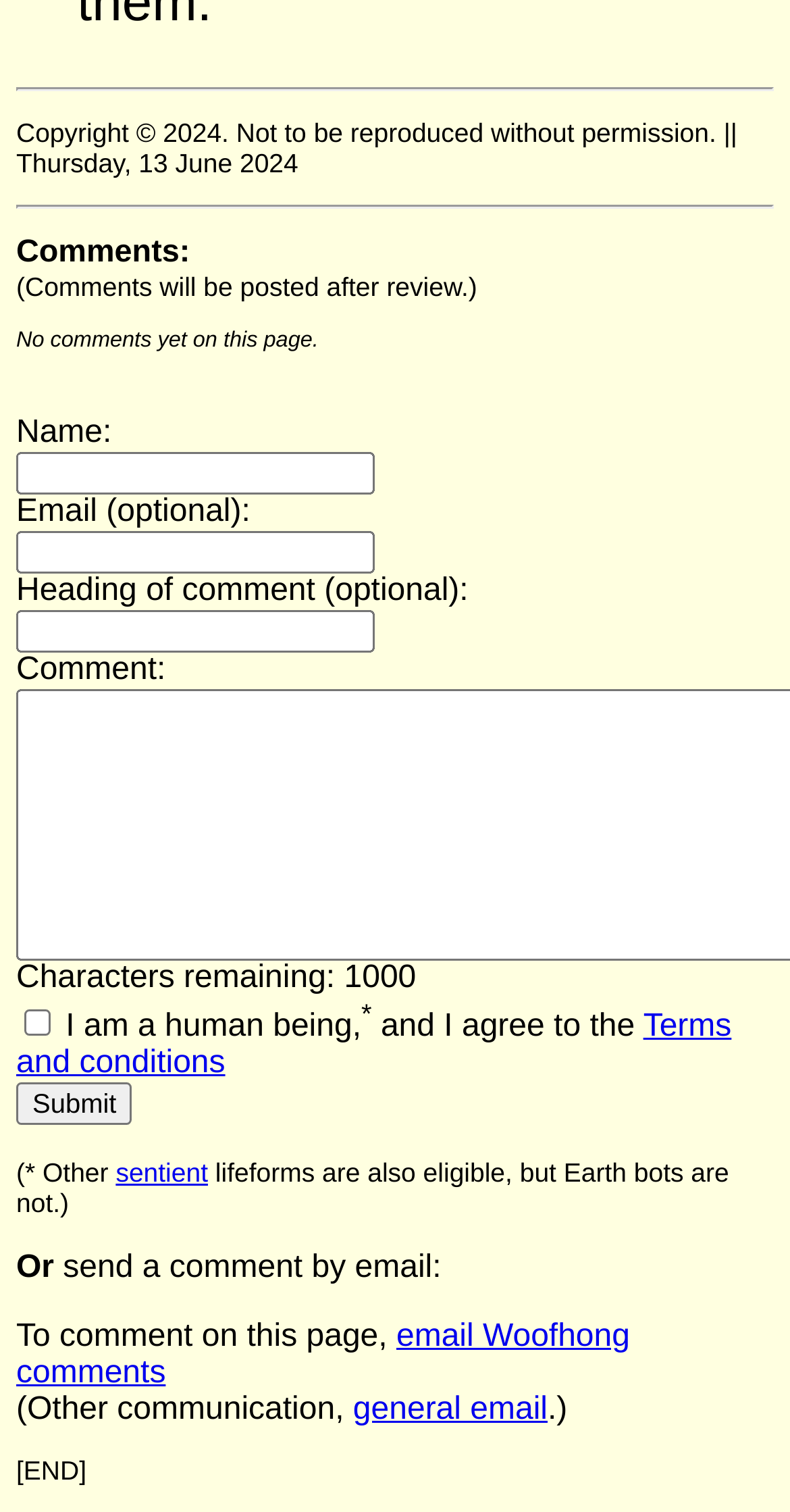Answer the question with a brief word or phrase:
How many characters are allowed in the comment?

1000